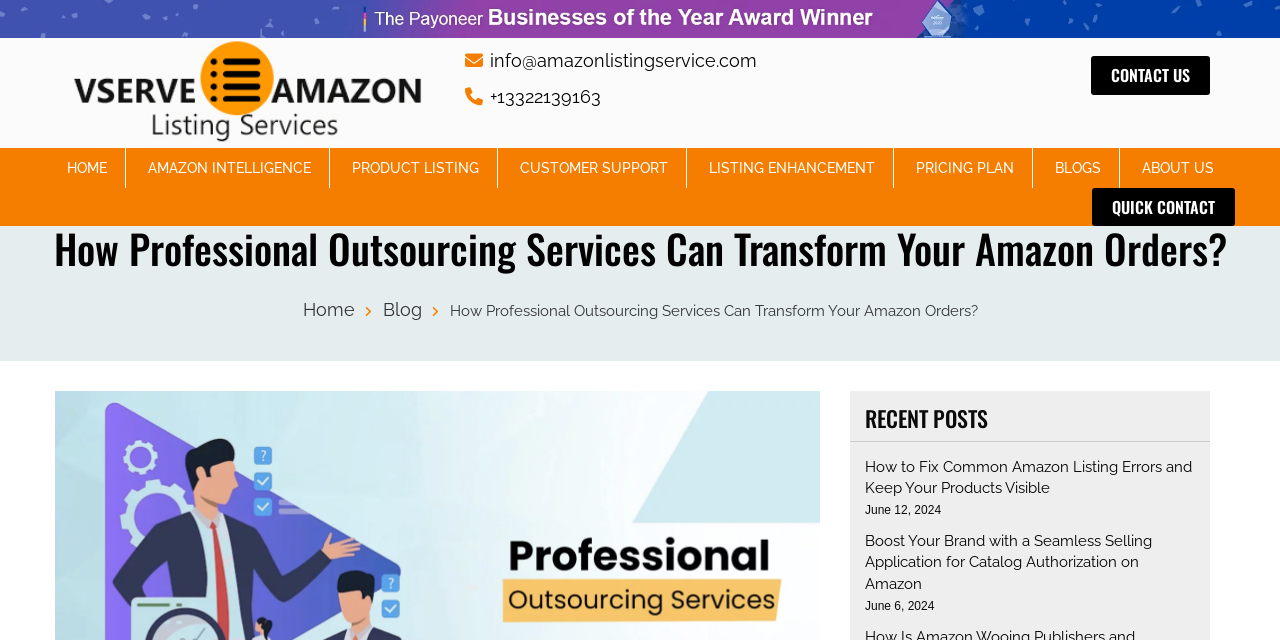Please identify the bounding box coordinates of the element that needs to be clicked to execute the following command: "View pricing plan". Provide the bounding box using four float numbers between 0 and 1, formatted as [left, top, right, bottom].

[0.701, 0.23, 0.806, 0.293]